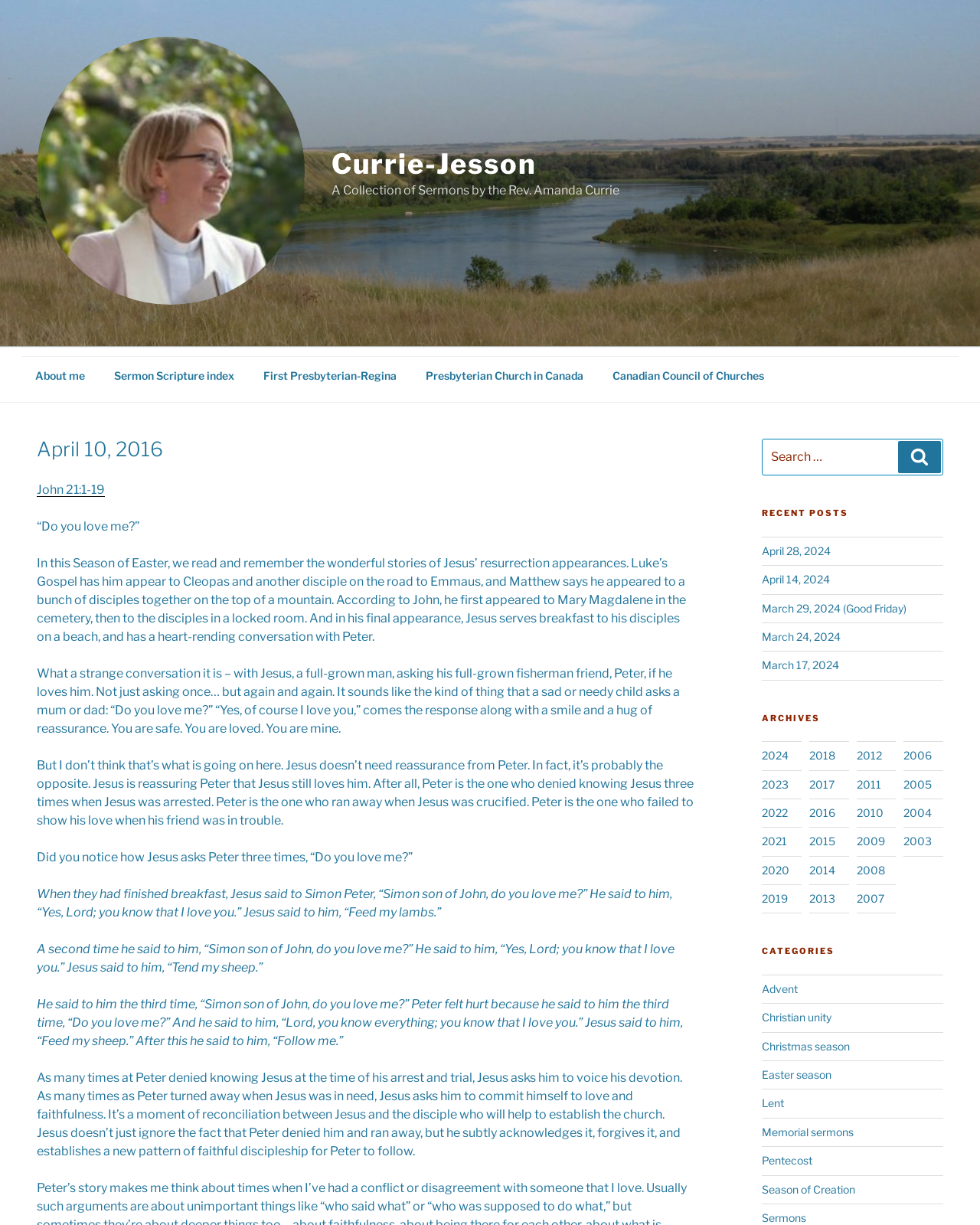Reply to the question with a brief word or phrase: What is the name of the author of the sermon?

Rev. Amanda Currie